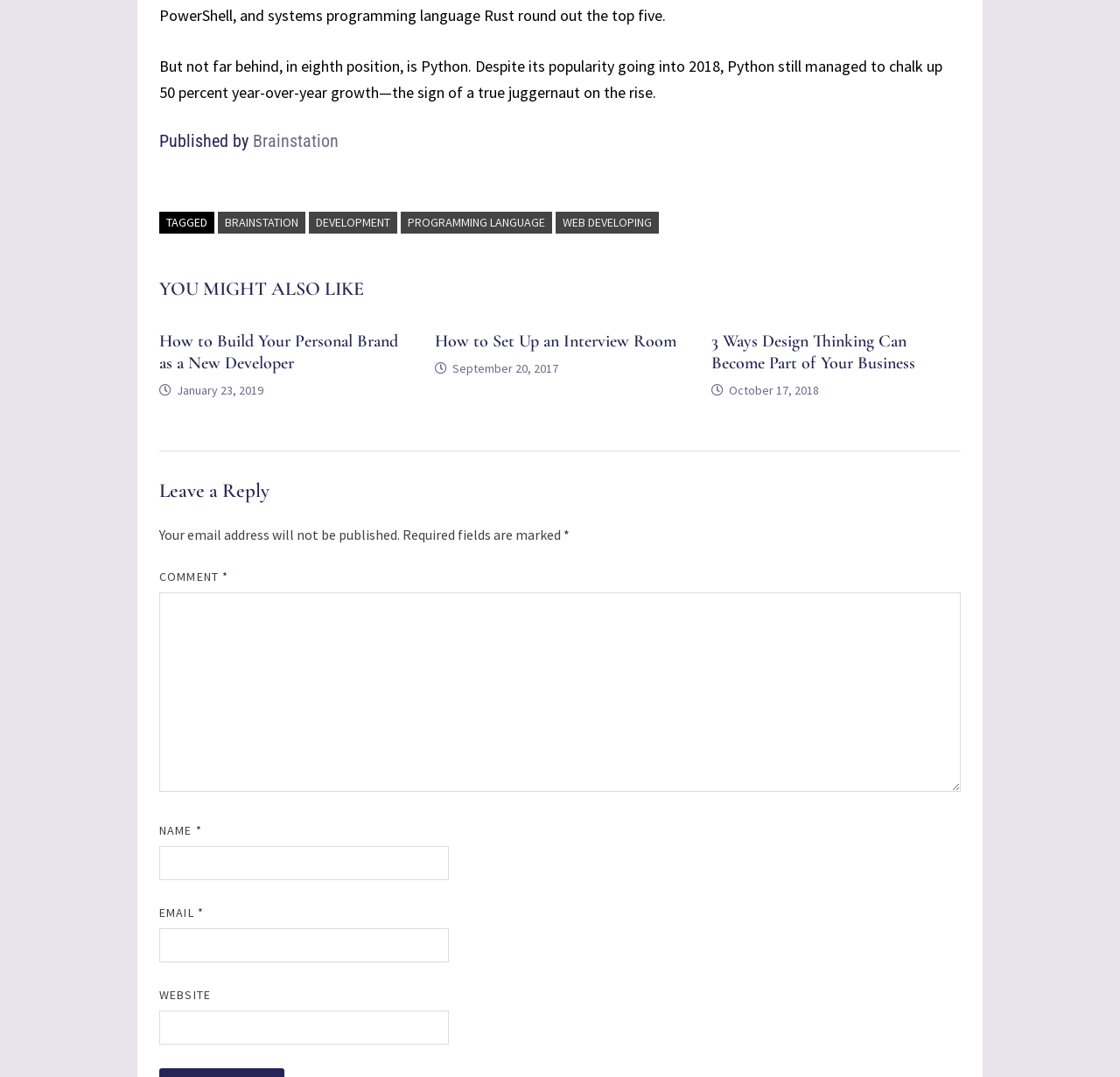Please pinpoint the bounding box coordinates for the region I should click to adhere to this instruction: "Click on the 'How to Build Your Personal Brand as a New Developer' link".

[0.142, 0.307, 0.356, 0.347]